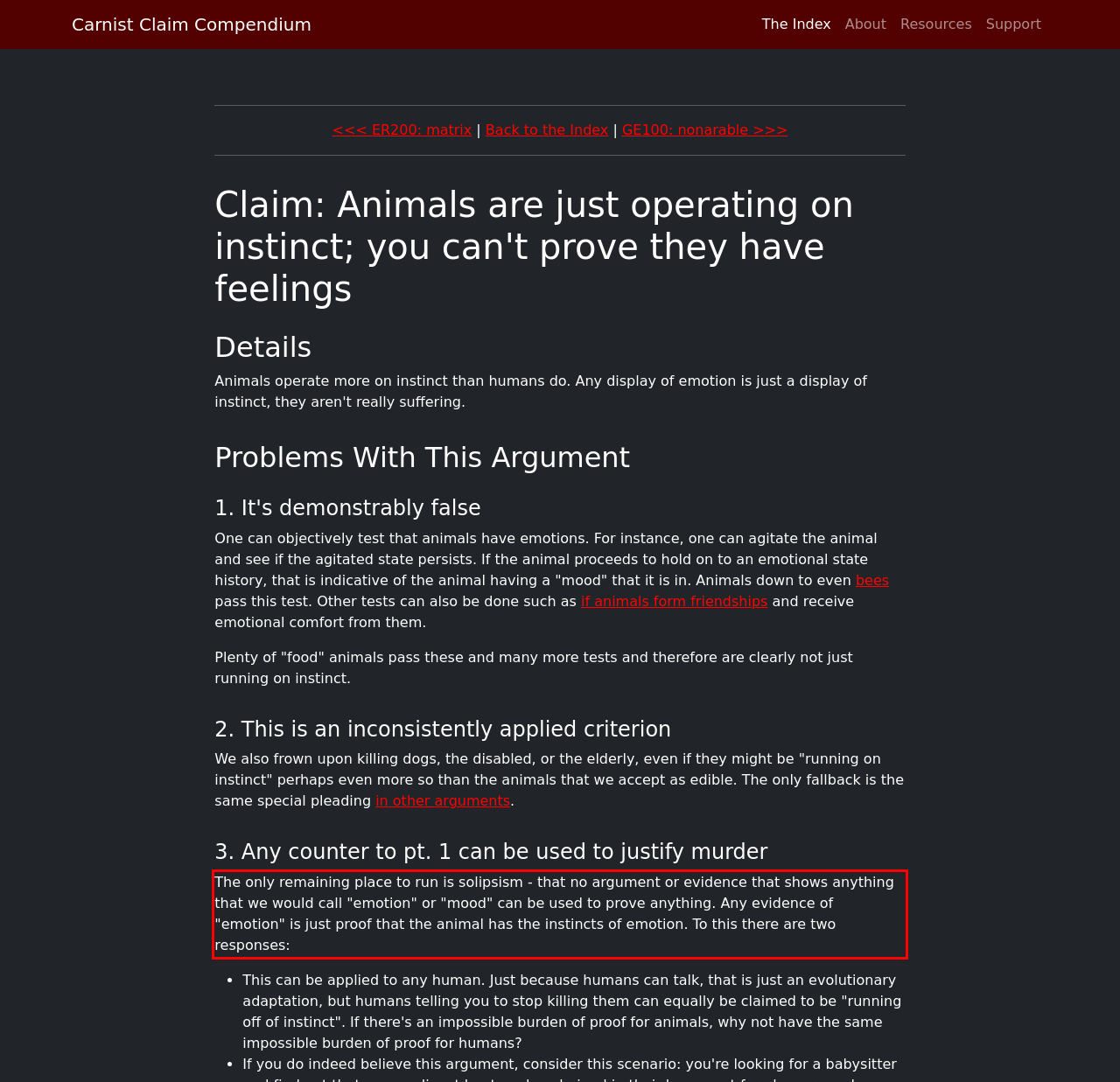The screenshot provided shows a webpage with a red bounding box. Apply OCR to the text within this red bounding box and provide the extracted content.

The only remaining place to run is solipsism - that no argument or evidence that shows anything that we would call "emotion" or "mood" can be used to prove anything. Any evidence of "emotion" is just proof that the animal has the instincts of emotion. To this there are two responses: